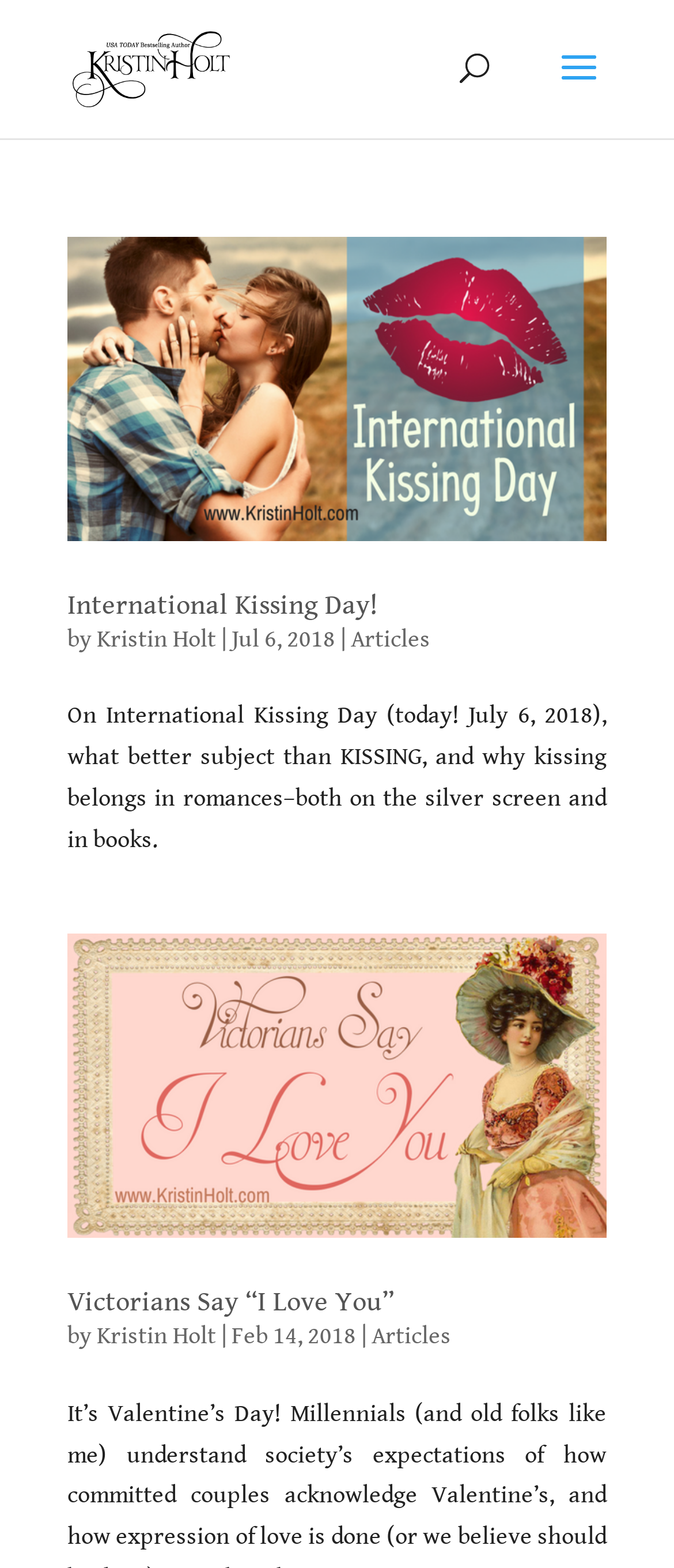What is the theme of the webpage?
Analyze the image and provide a thorough answer to the question.

The theme of the webpage is Romantic Love, as indicated by the title 'Romantic Love Archives' and the content of the articles, which discuss kissing and romance.